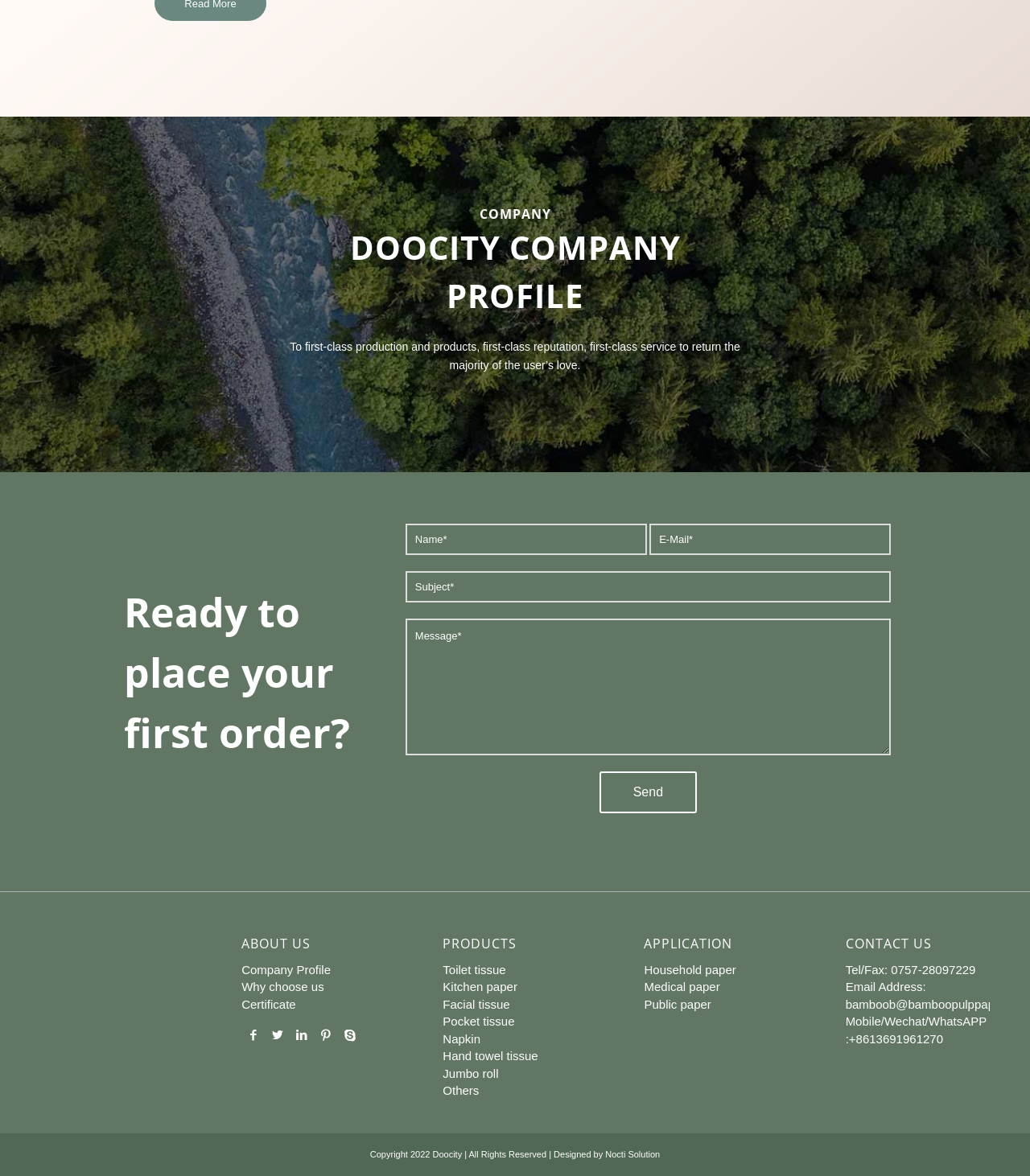Please give a short response to the question using one word or a phrase:
How can I contact the company?

Through phone, fax, or mobile